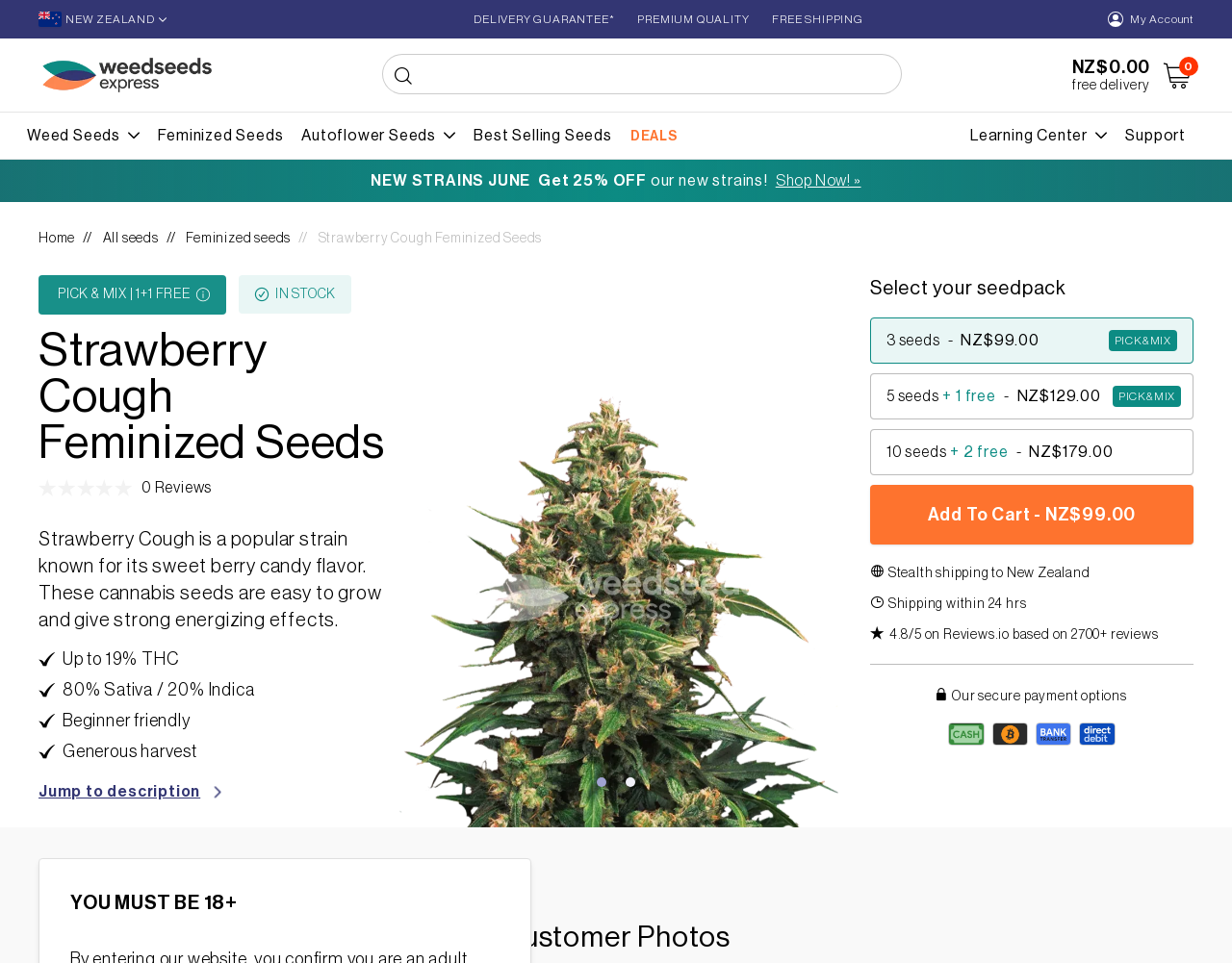Please identify the bounding box coordinates of the area that needs to be clicked to follow this instruction: "Click on the 'Add To Cart - NZ$99.00' button".

[0.706, 0.503, 0.969, 0.565]